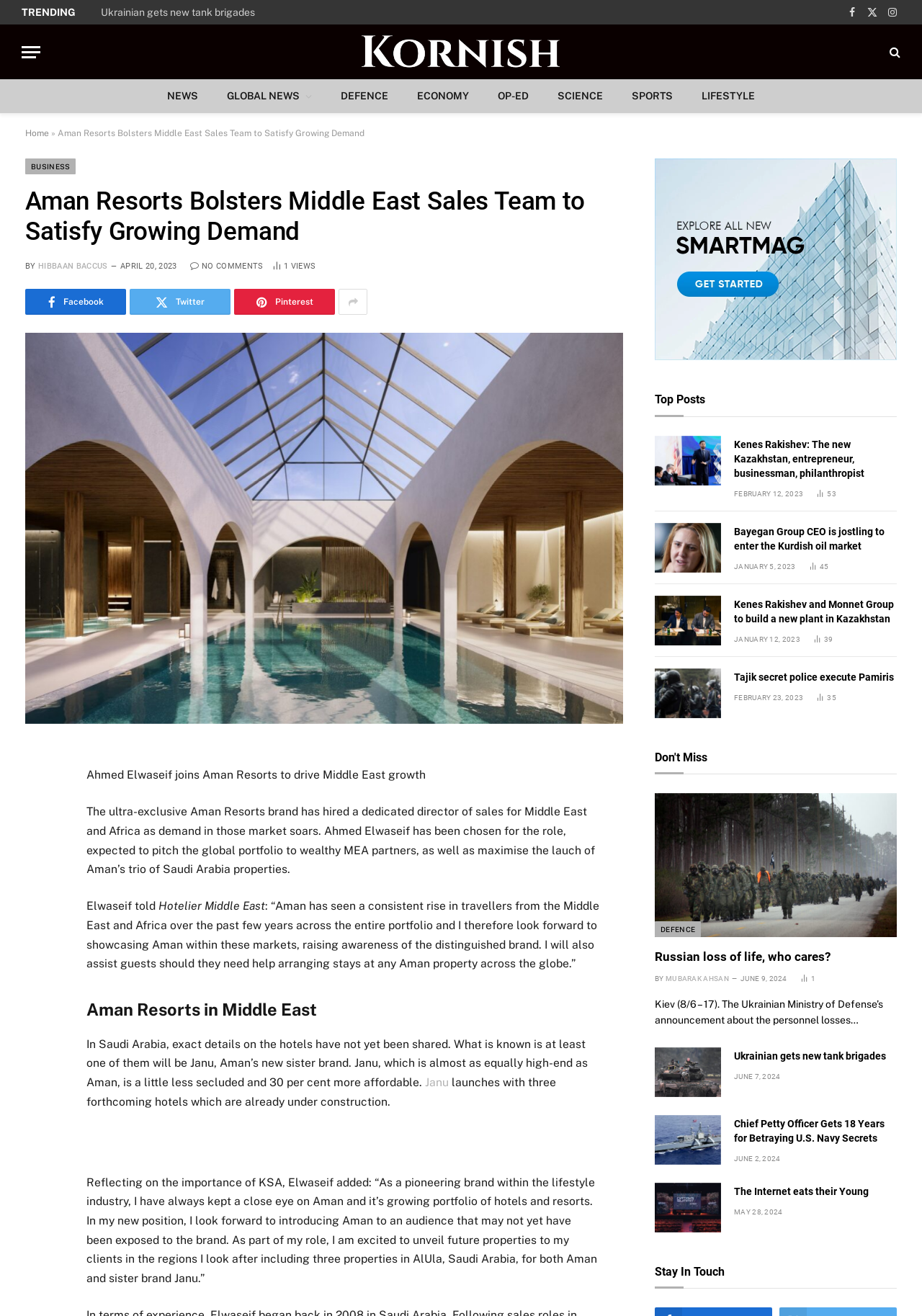What is the location of the three properties mentioned to be launched by Aman and Janu?
Using the image as a reference, answer the question with a short word or phrase.

AlUla, Saudi Arabia